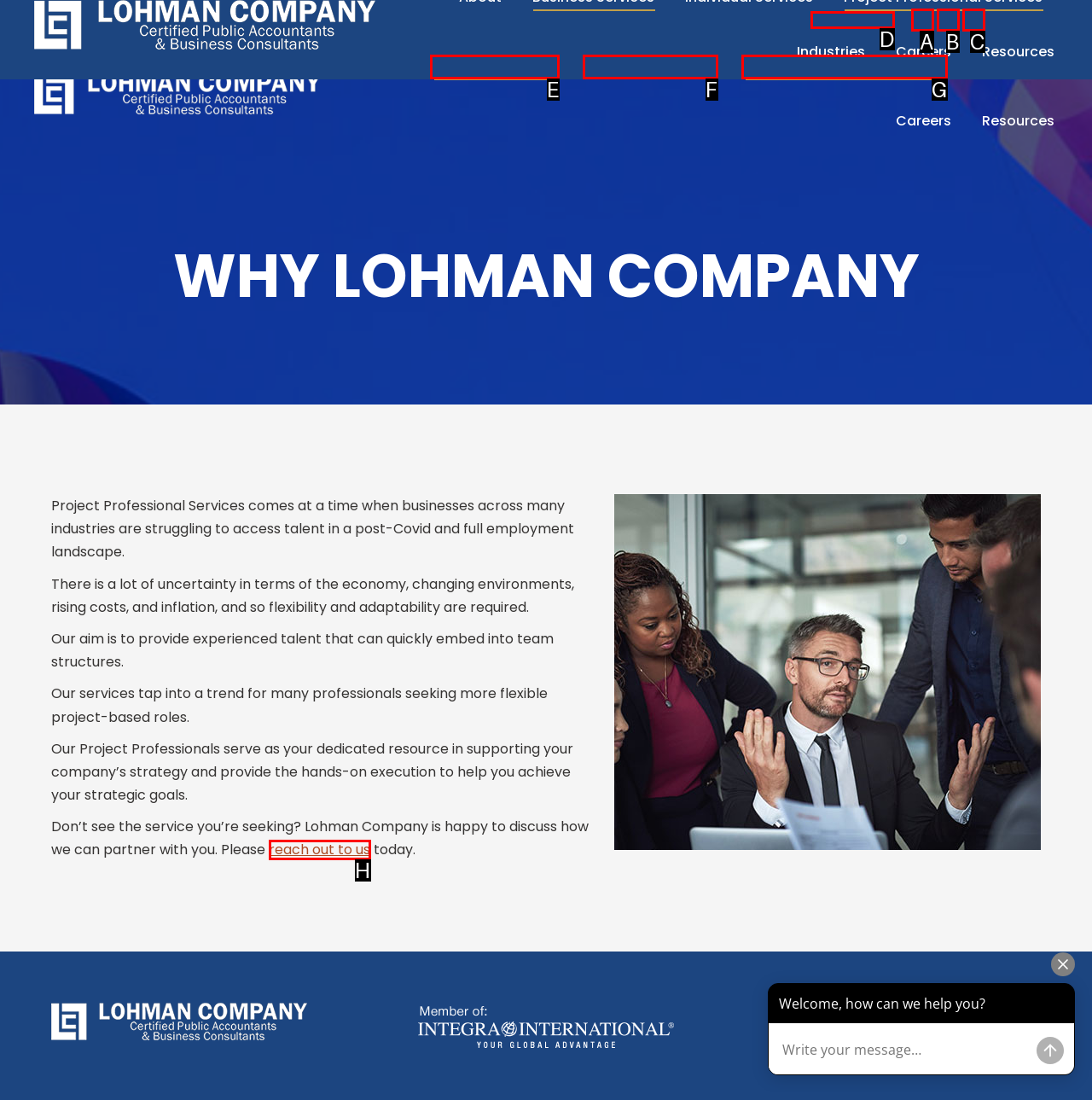Based on the description reach out to us, identify the most suitable HTML element from the options. Provide your answer as the corresponding letter.

H